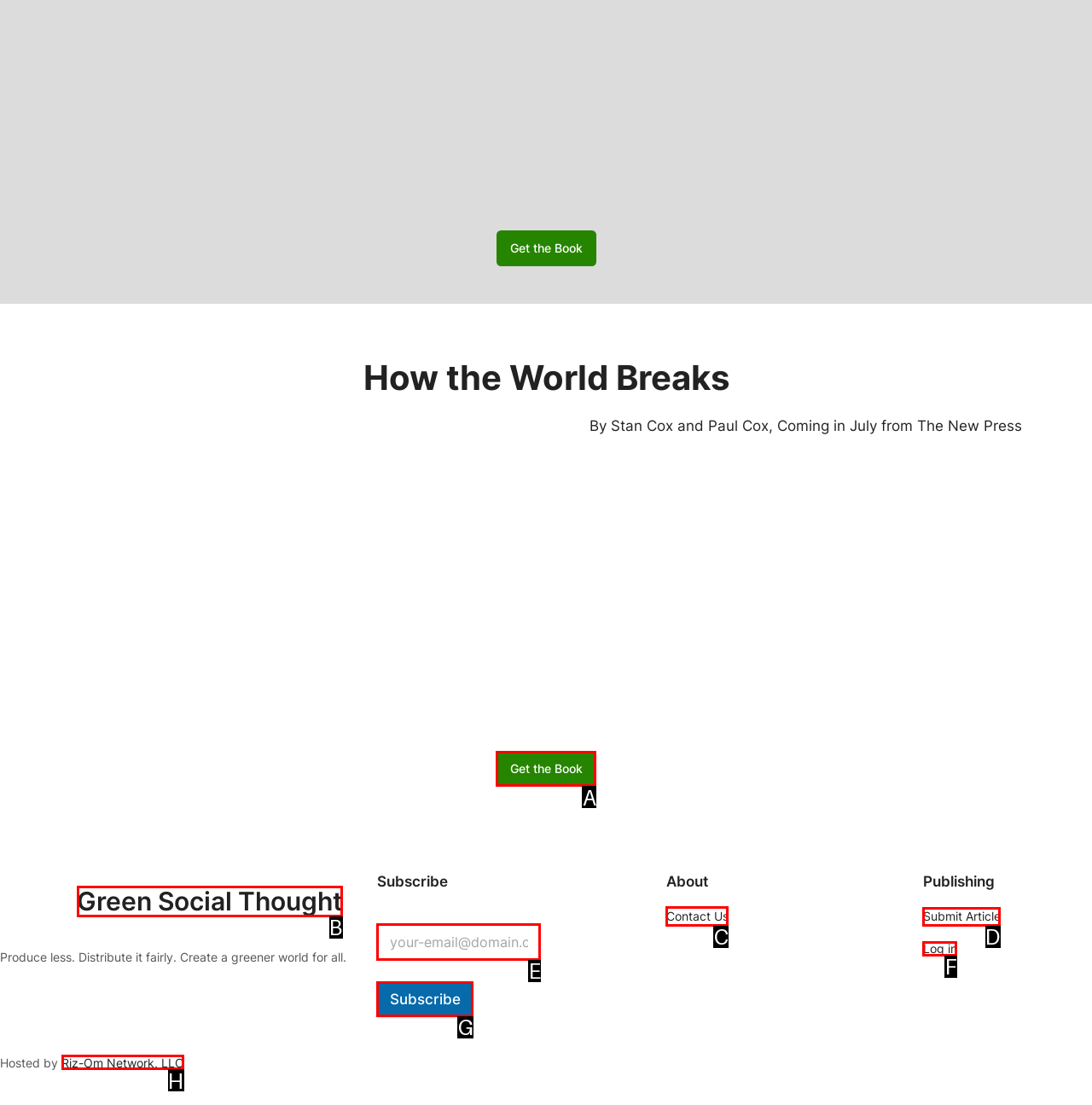To complete the instruction: Submit an article, which HTML element should be clicked?
Respond with the option's letter from the provided choices.

D